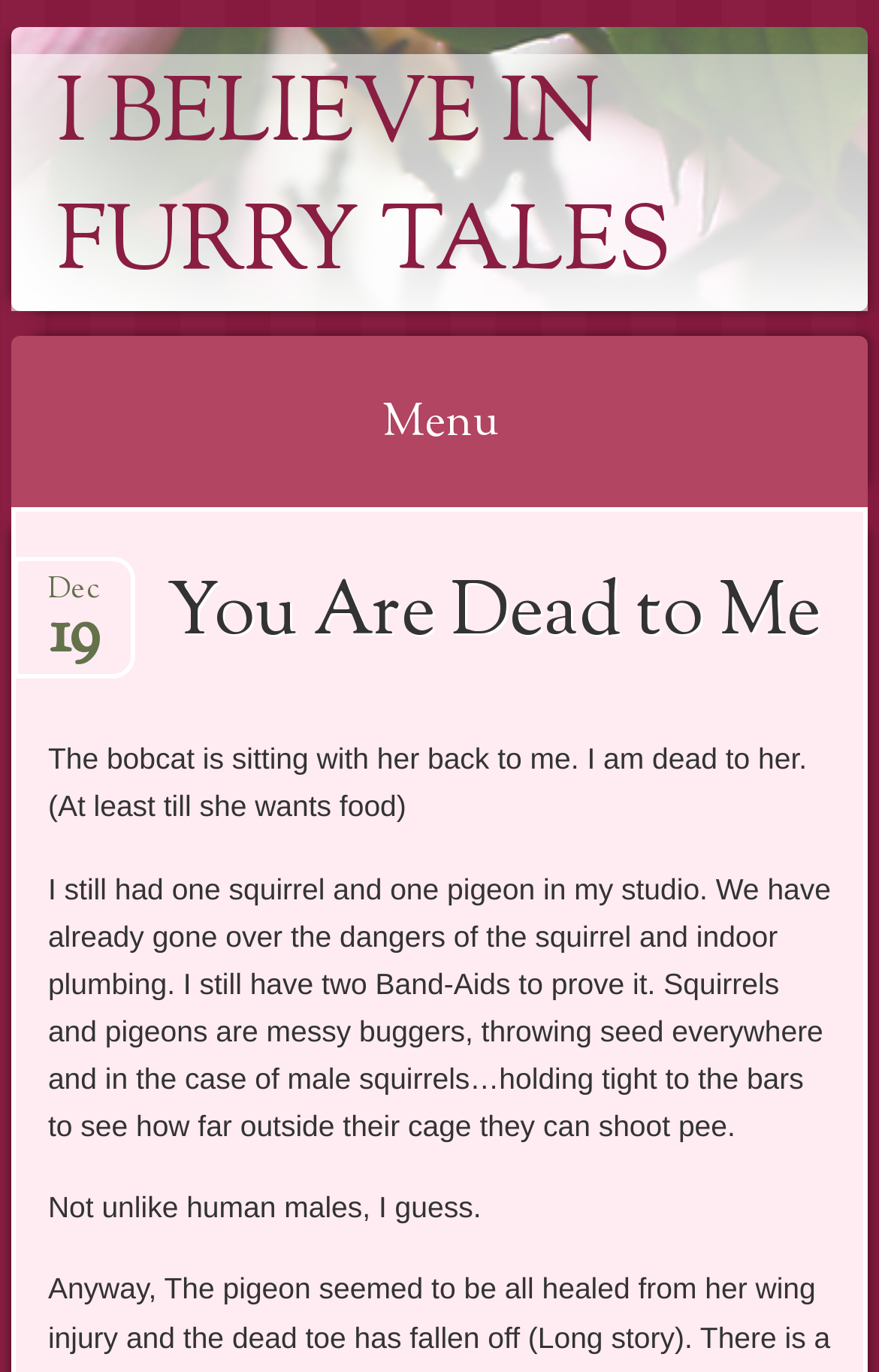Find the bounding box of the UI element described as follows: "I Believe in Furry Tales".

[0.013, 0.039, 0.987, 0.226]